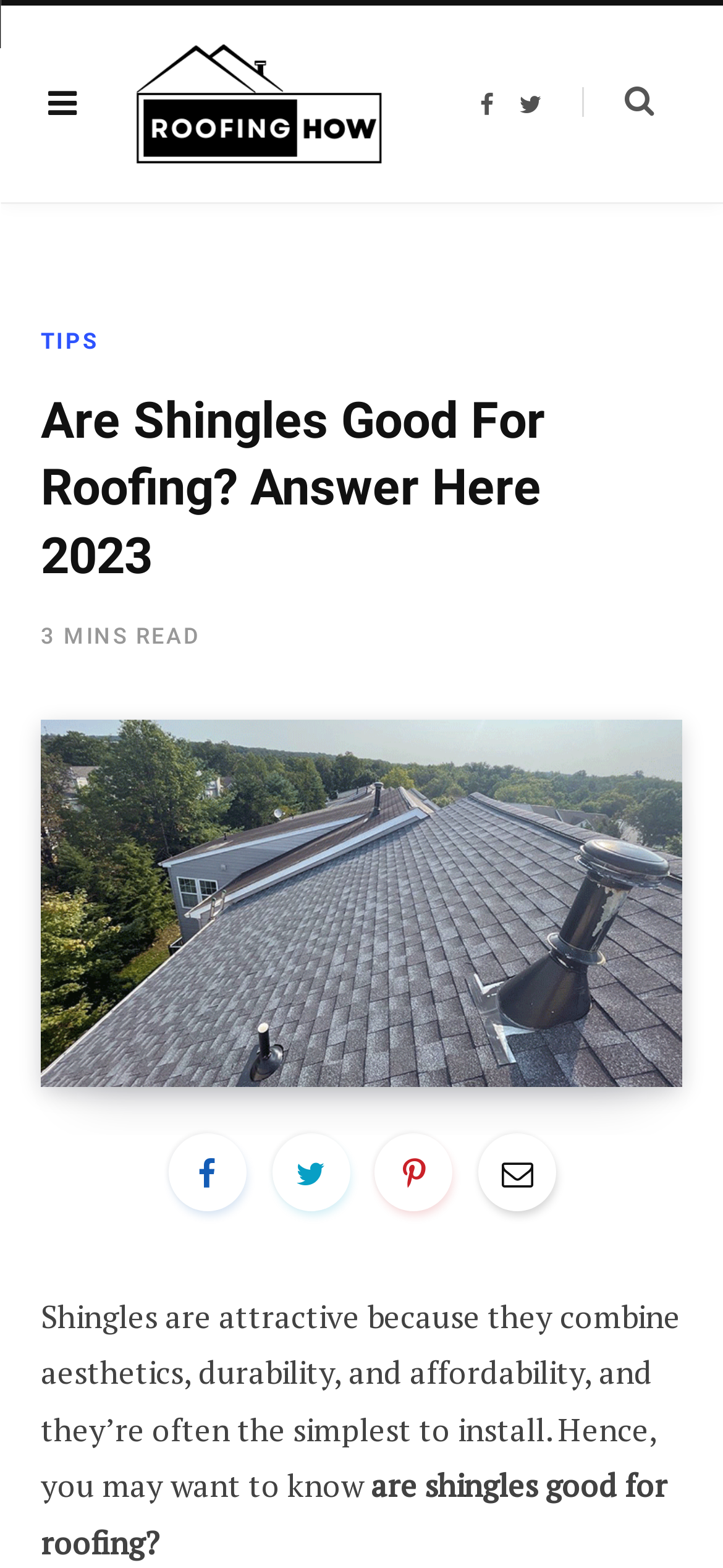Could you specify the bounding box coordinates for the clickable section to complete the following instruction: "Visit Facebook page"?

[0.664, 0.059, 0.682, 0.075]